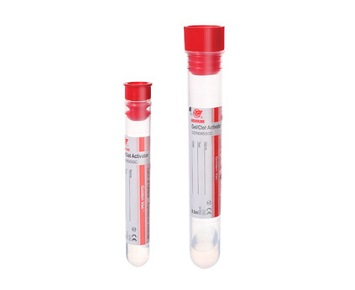Answer the question below with a single word or a brief phrase: 
How many serum separator tubes are shown in the image?

two